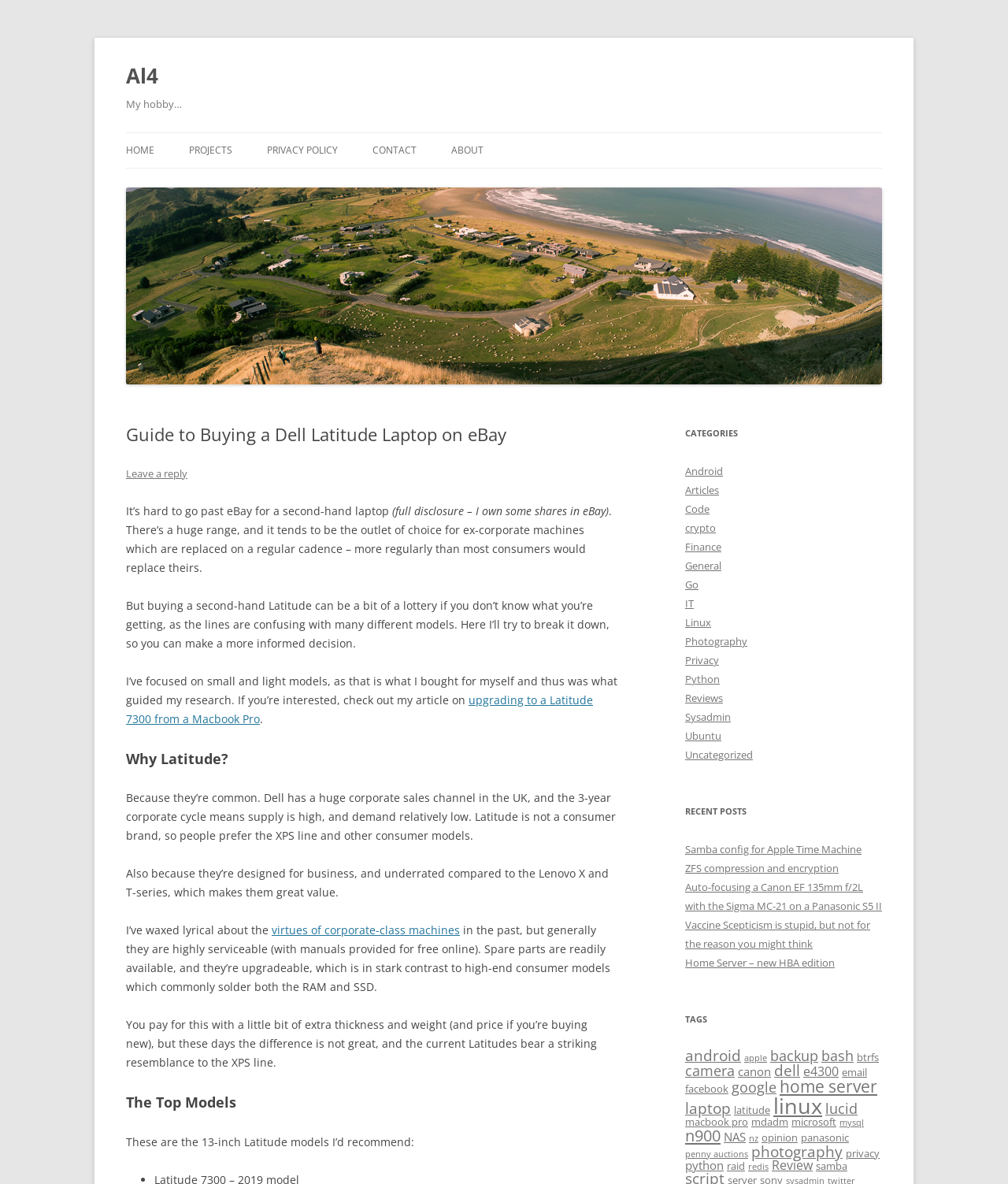Provide the bounding box coordinates for the UI element that is described as: "opinion".

[0.755, 0.955, 0.791, 0.967]